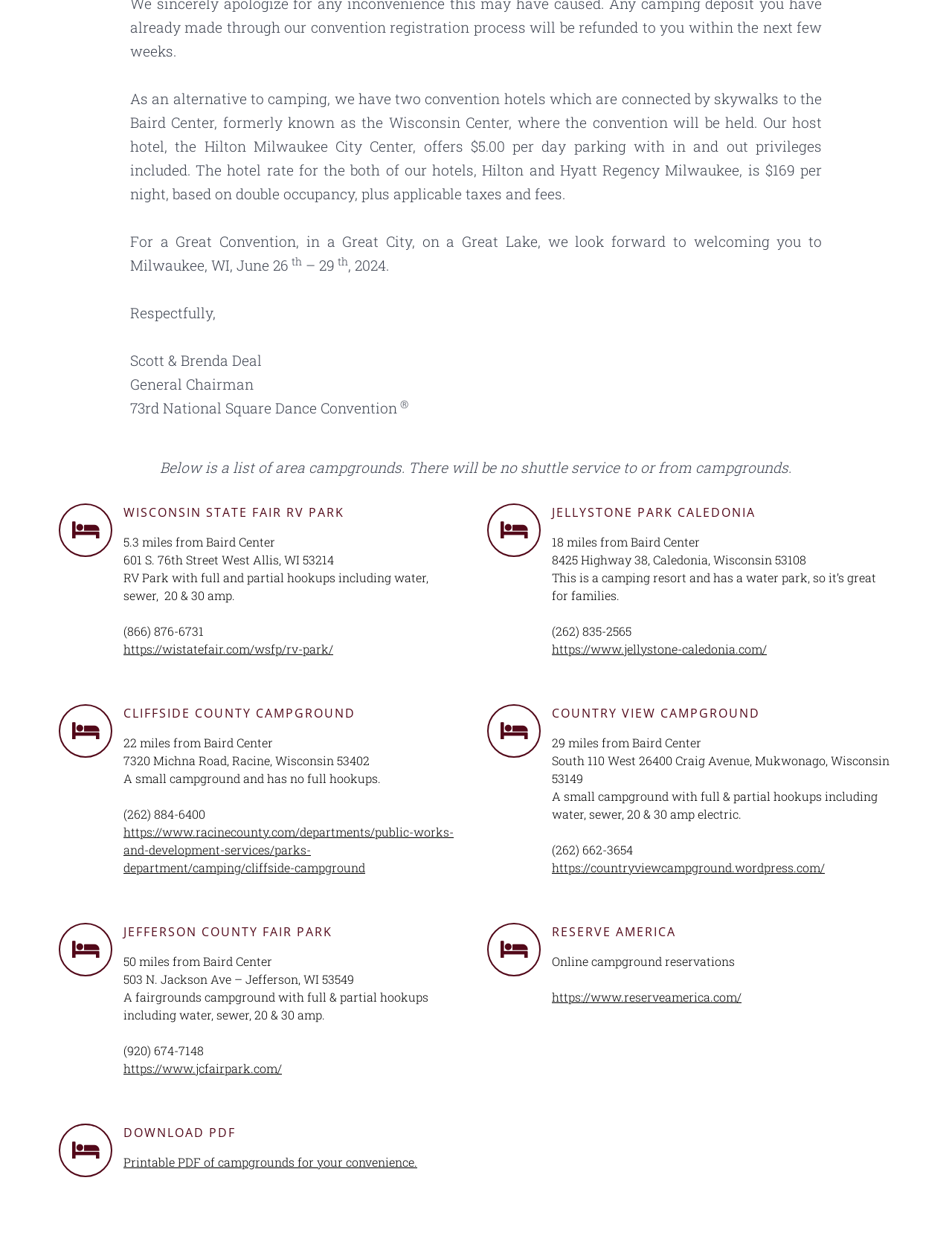What is the phone number for Jellystone Park Caledonia?
Refer to the image and give a detailed answer to the question.

I found the text '(262) 835-2565' under the 'JELLYSTONE PARK CALEDONIA' heading, which is the phone number for Jellystone Park Caledonia.